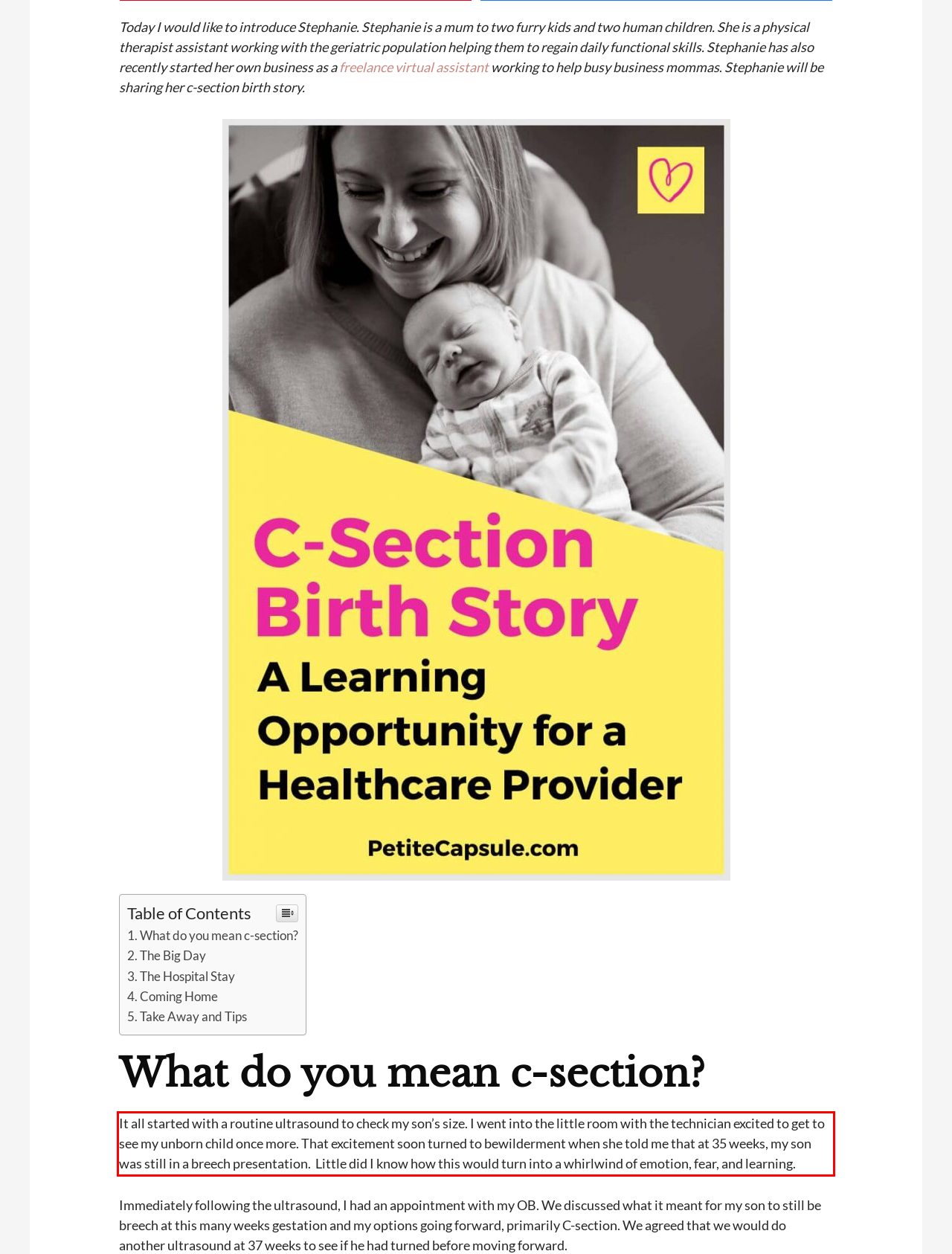You are provided with a webpage screenshot that includes a red rectangle bounding box. Extract the text content from within the bounding box using OCR.

It all started with a routine ultrasound to check my son’s size. I went into the little room with the technician excited to get to see my unborn child once more. That excitement soon turned to bewilderment when she told me that at 35 weeks, my son was still in a breech presentation. Little did I know how this would turn into a whirlwind of emotion, fear, and learning.